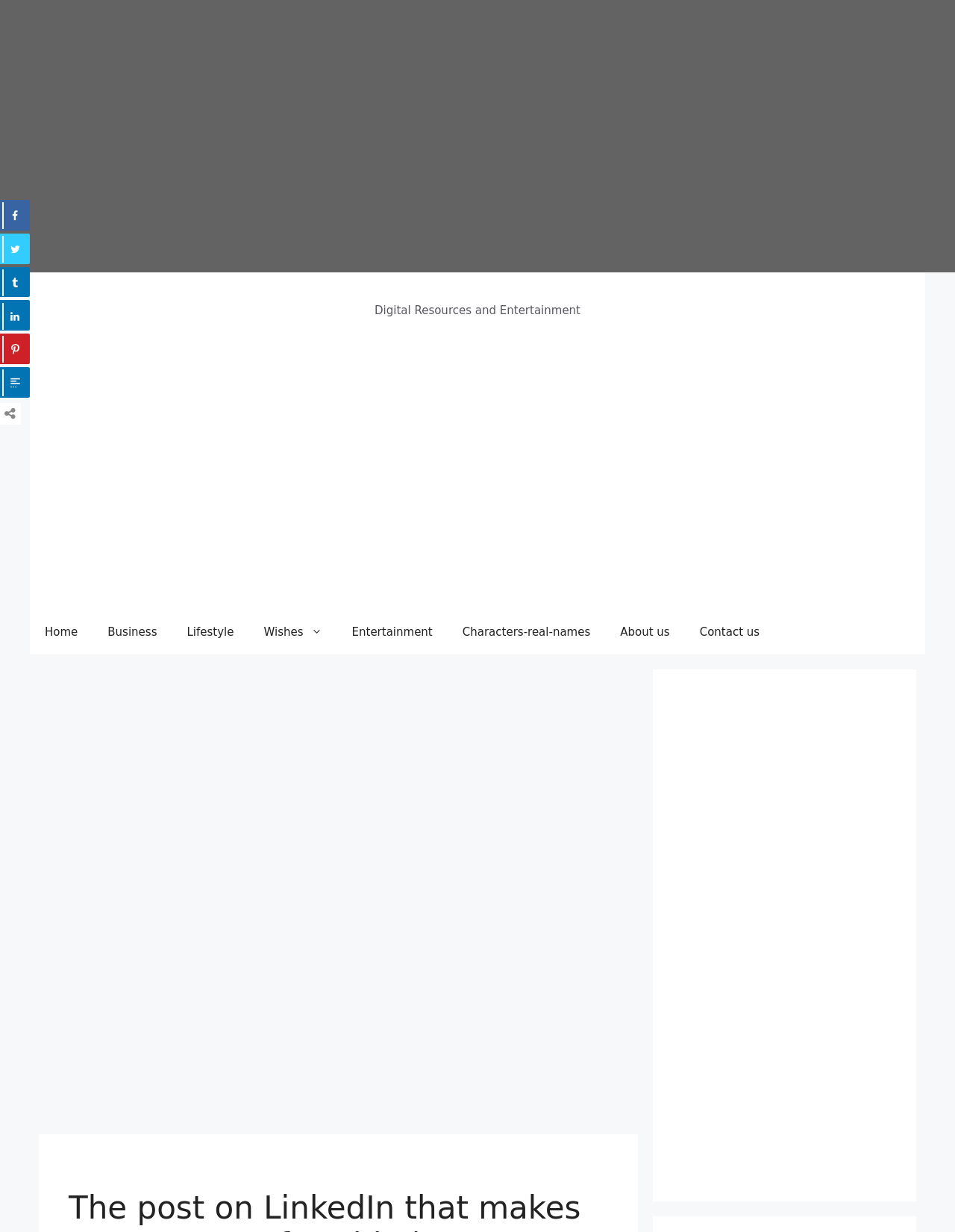How many advertisements are there on the page?
Look at the screenshot and respond with one word or a short phrase.

5